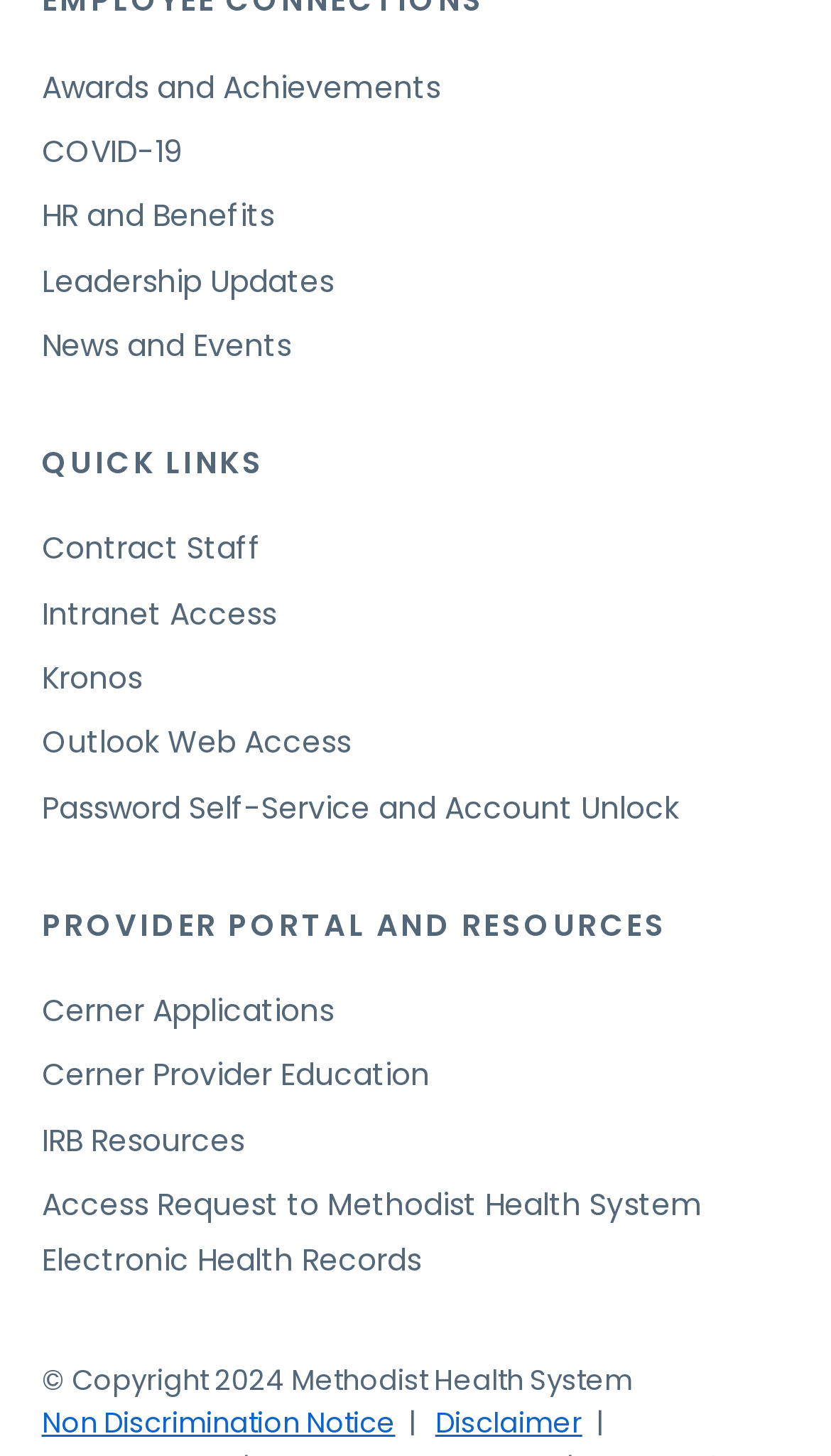Please identify the bounding box coordinates of the element's region that I should click in order to complete the following instruction: "Visit the Provider Portal and Resources". The bounding box coordinates consist of four float numbers between 0 and 1, i.e., [left, top, right, bottom].

[0.05, 0.62, 0.803, 0.65]